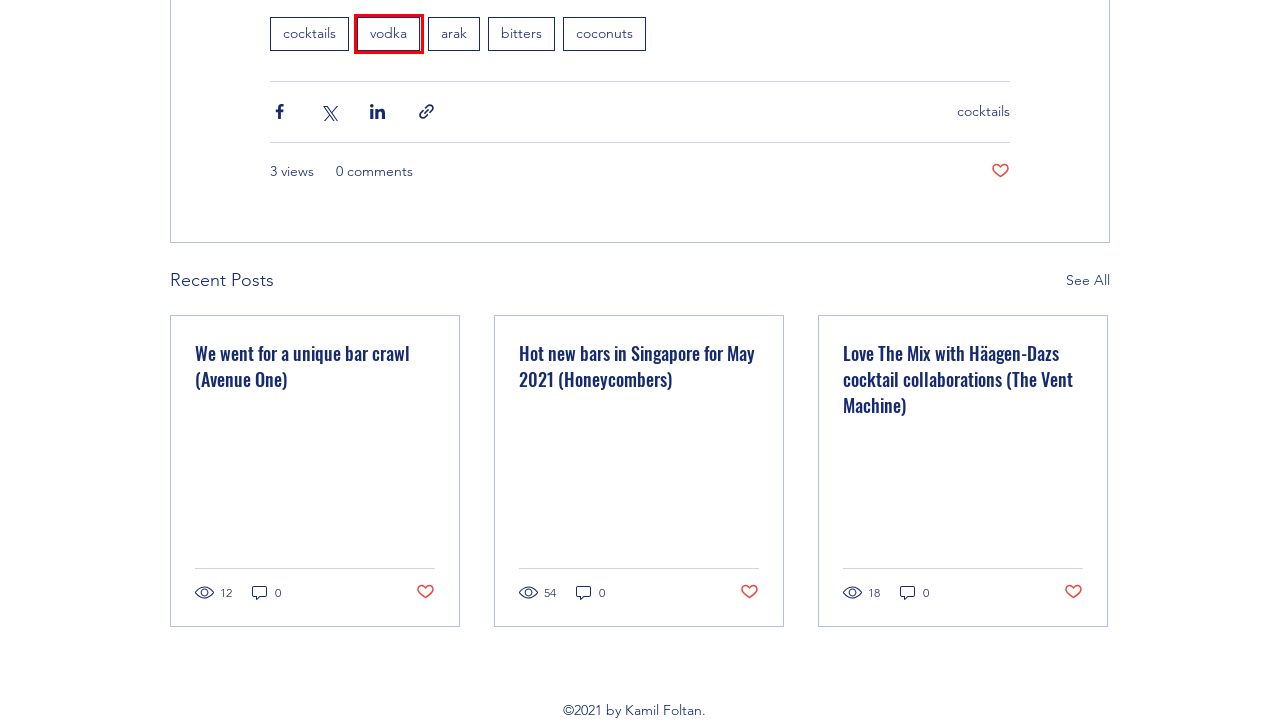You have received a screenshot of a webpage with a red bounding box indicating a UI element. Please determine the most fitting webpage description that matches the new webpage after clicking on the indicated element. The choices are:
A. We went for a unique bar crawl (Avenue One)
B. coconuts | Kamil Foltan
C. cocktails | Kamil Foltan
D. Love The Mix with Häagen-Dazs cocktail collaborations (The Vent Machine)
E. Hot new bars in Singapore for May 2021 (Honeycombers)
F. arak | Kamil Foltan
G. bitters | Kamil Foltan
H. vodka | Kamil Foltan

H